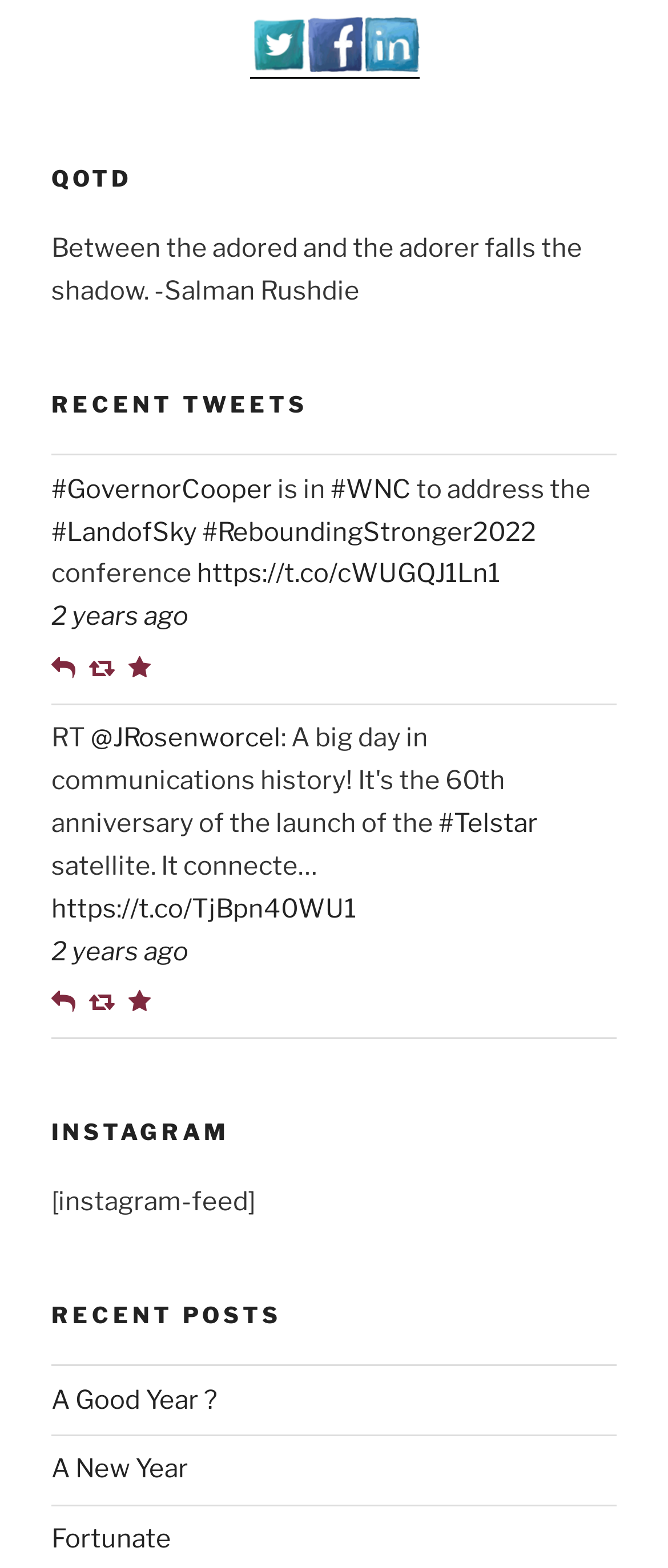Respond with a single word or phrase to the following question: How many recent tweets are displayed?

2